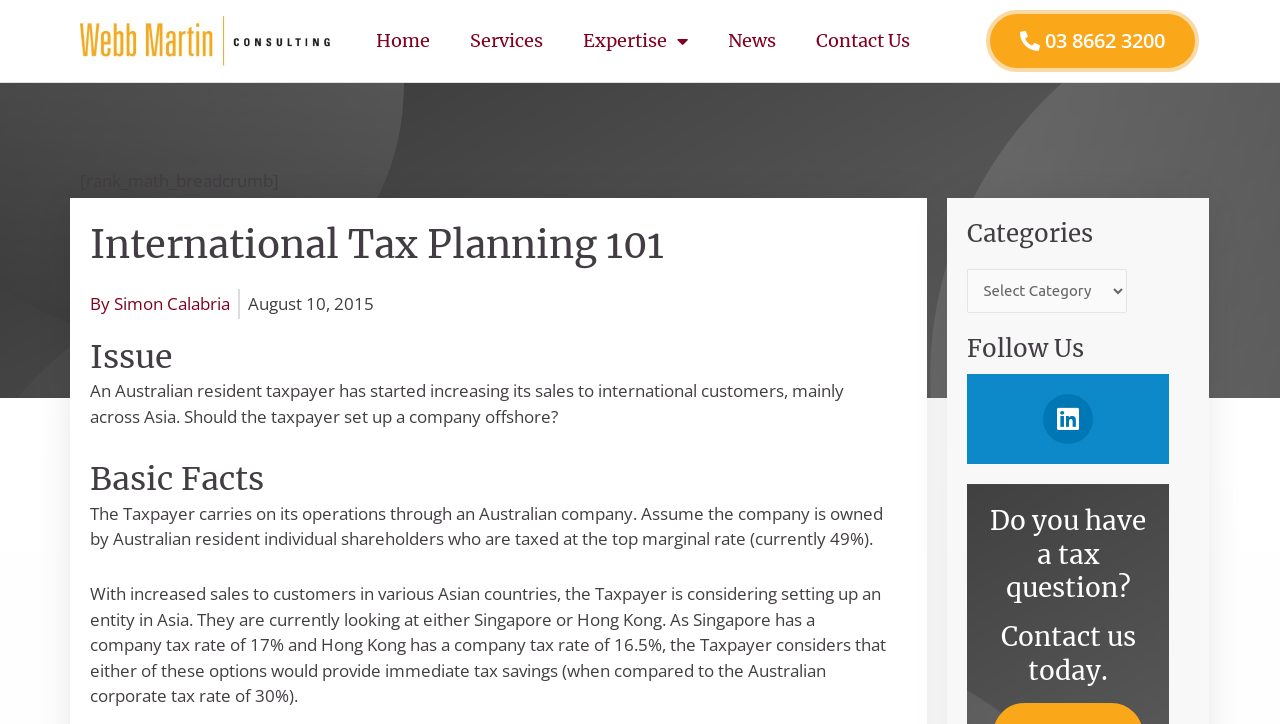Given the webpage screenshot, identify the bounding box of the UI element that matches this description: "Contact Us".

[0.638, 0.023, 0.711, 0.091]